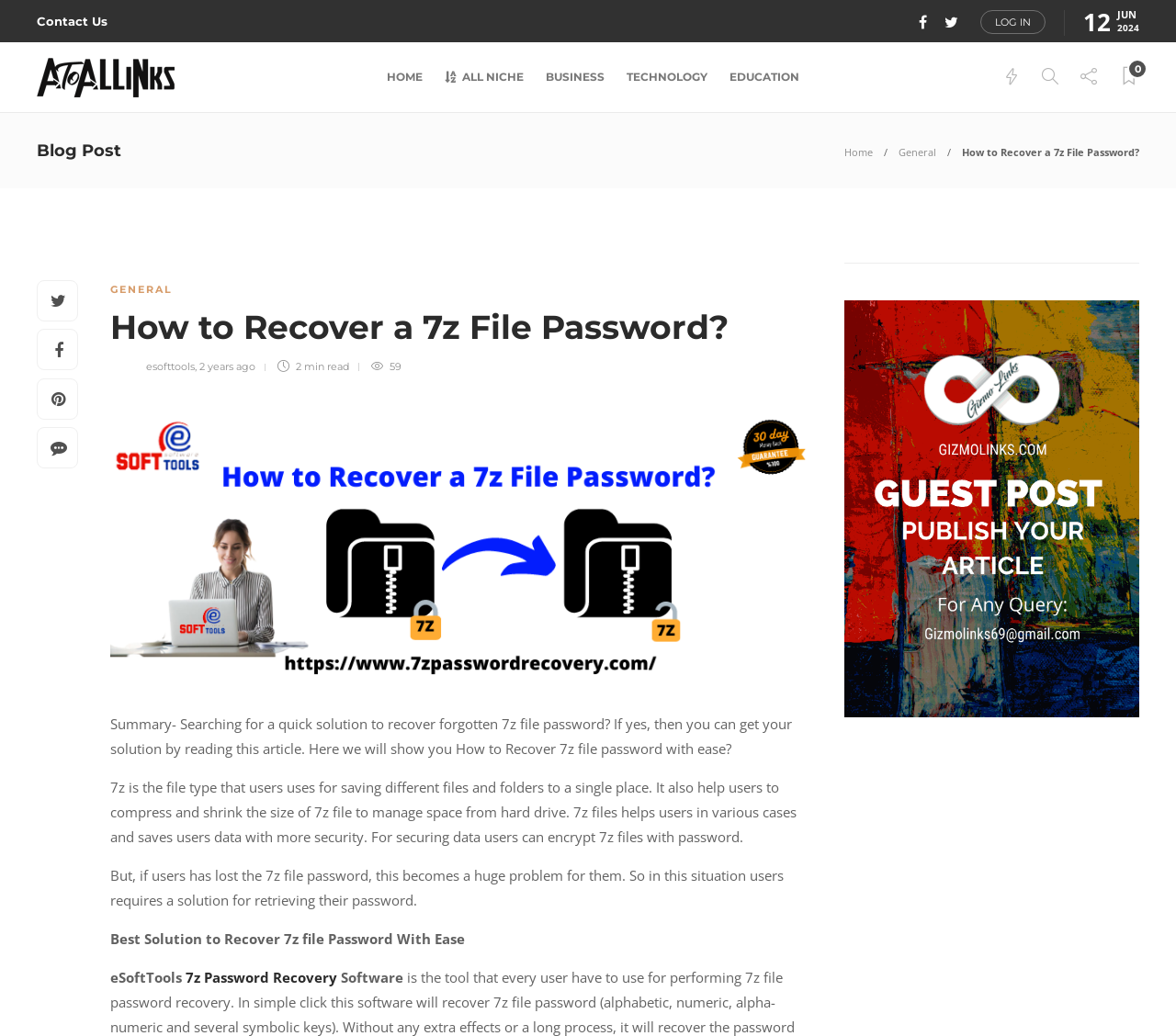Identify the bounding box coordinates for the UI element described as follows: "Log in". Ensure the coordinates are four float numbers between 0 and 1, formatted as [left, top, right, bottom].

[0.834, 0.01, 0.889, 0.033]